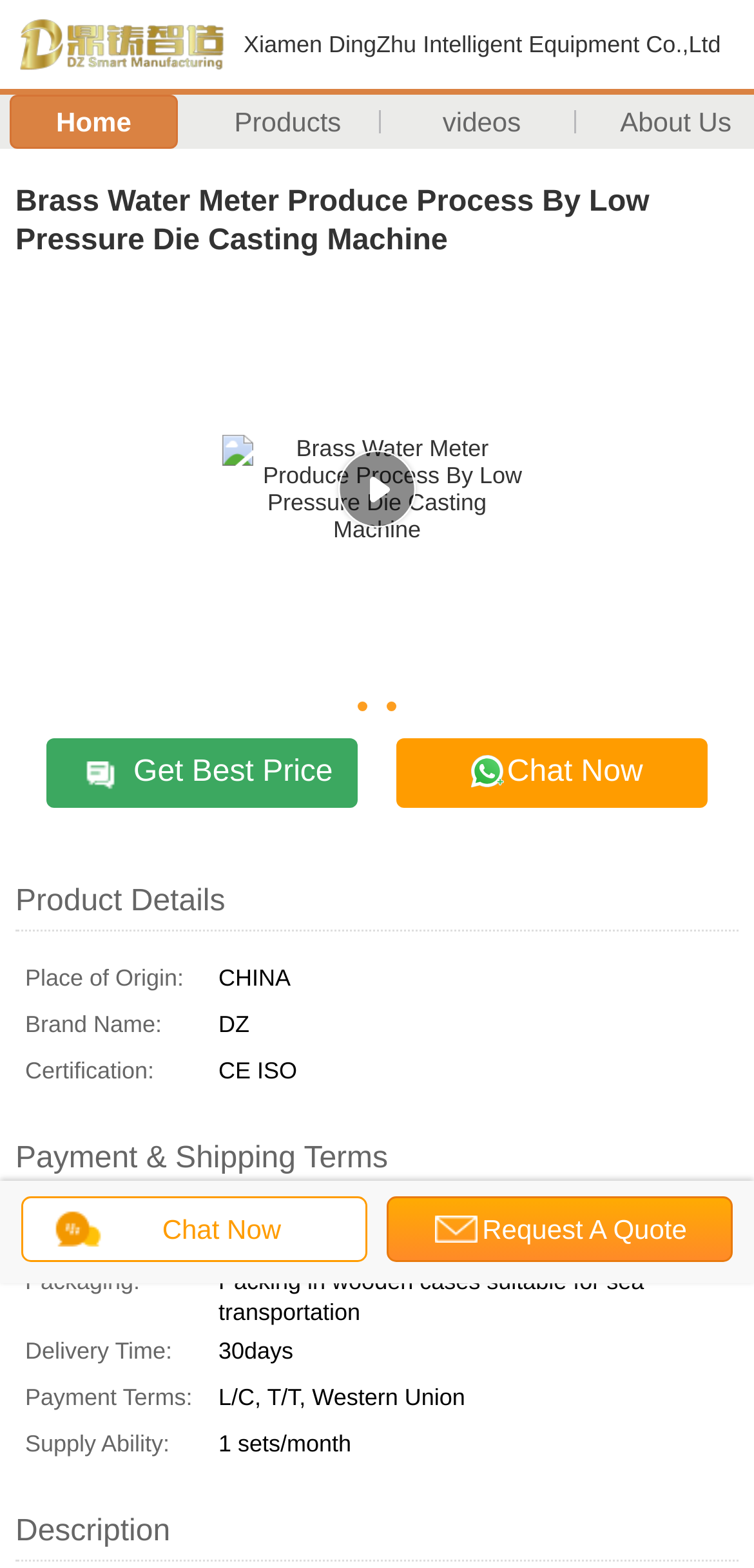Extract the bounding box for the UI element that matches this description: "Chat Now".

[0.526, 0.471, 0.938, 0.516]